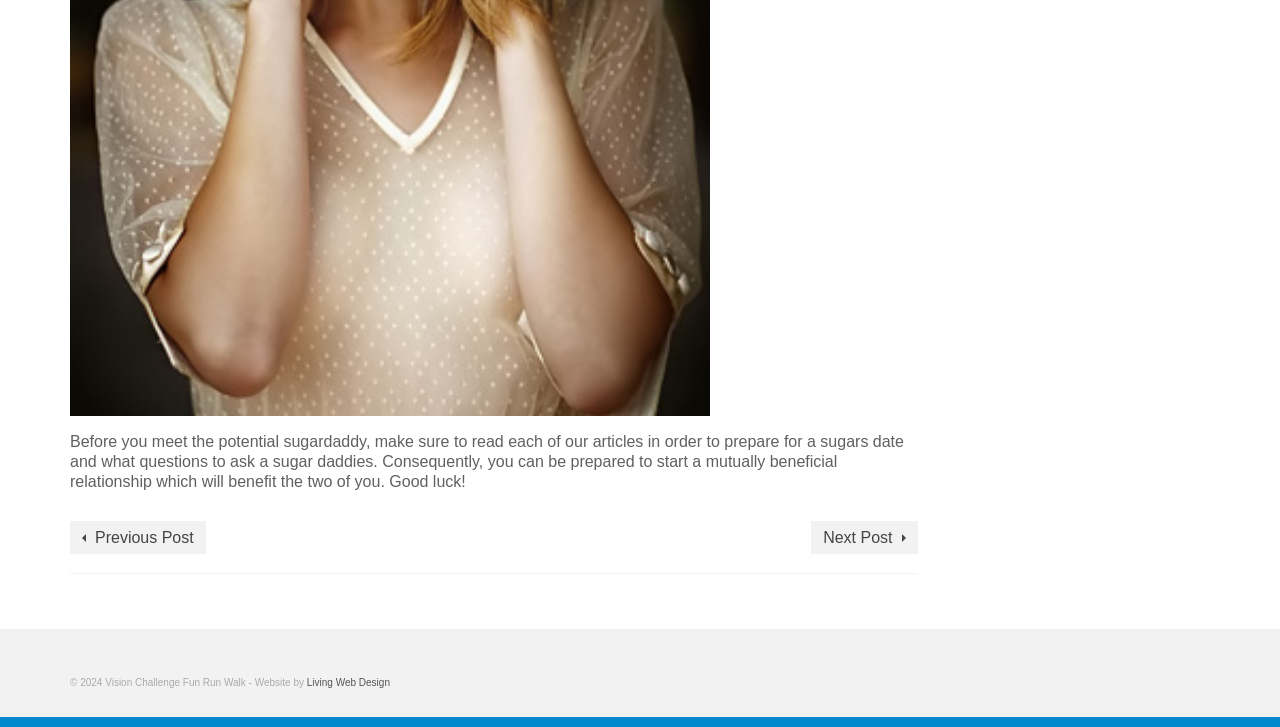Given the element description: "Home", predict the bounding box coordinates of this UI element. The coordinates must be four float numbers between 0 and 1, given as [left, top, right, bottom].

None